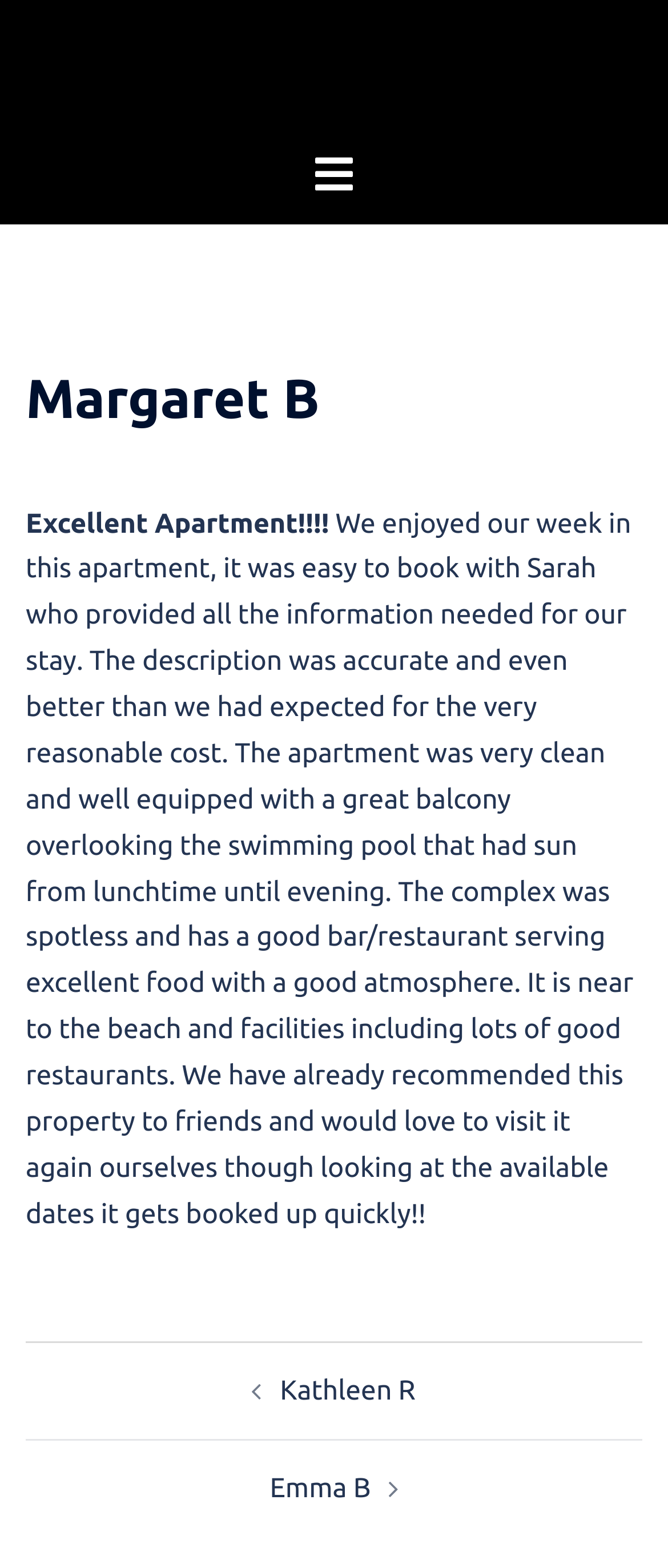Who is the person who provided information for the stay?
Using the information from the image, give a concise answer in one word or a short phrase.

Sarah